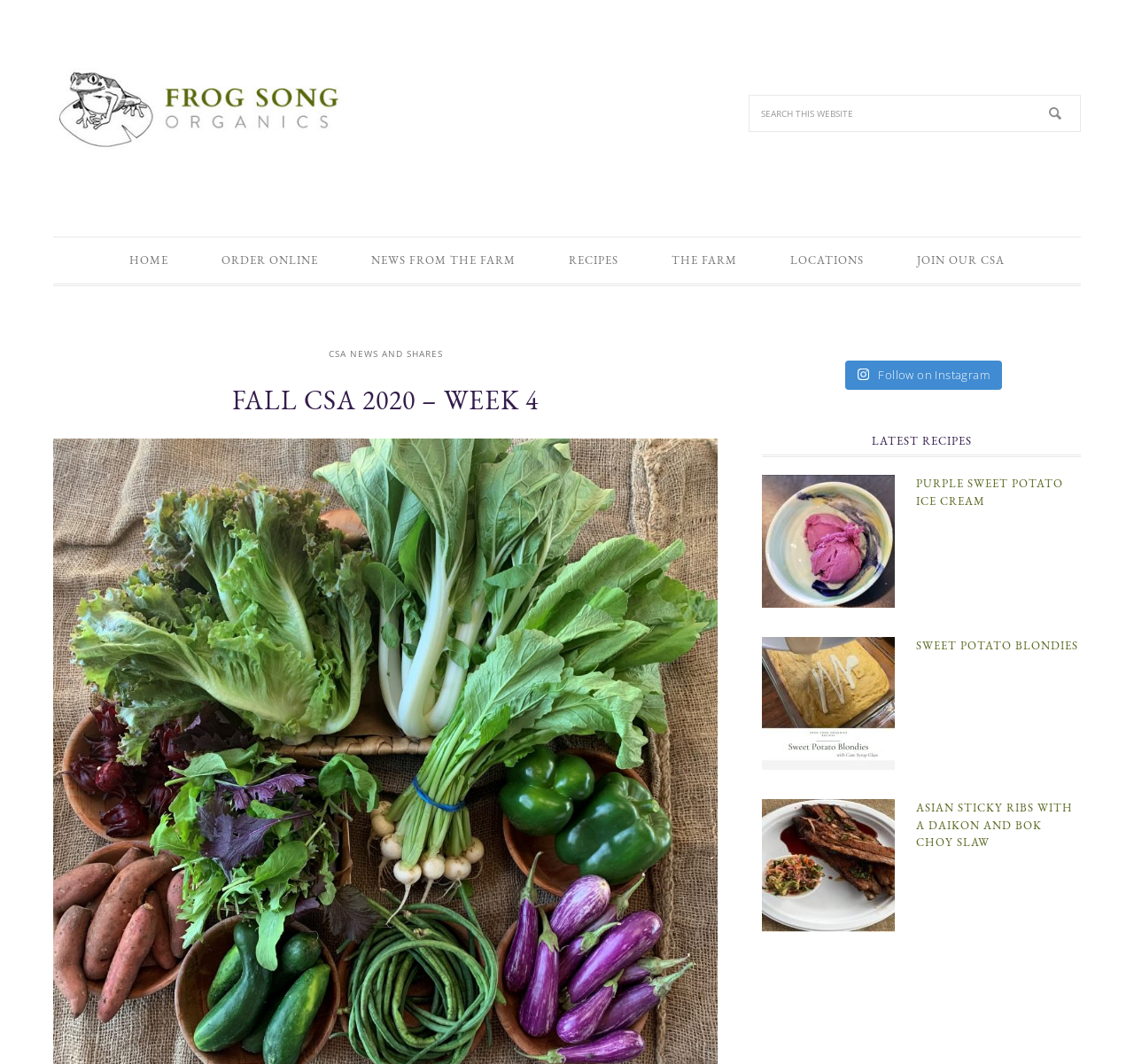Find the bounding box coordinates of the clickable element required to execute the following instruction: "Search this website". Provide the coordinates as four float numbers between 0 and 1, i.e., [left, top, right, bottom].

[0.66, 0.089, 0.953, 0.124]